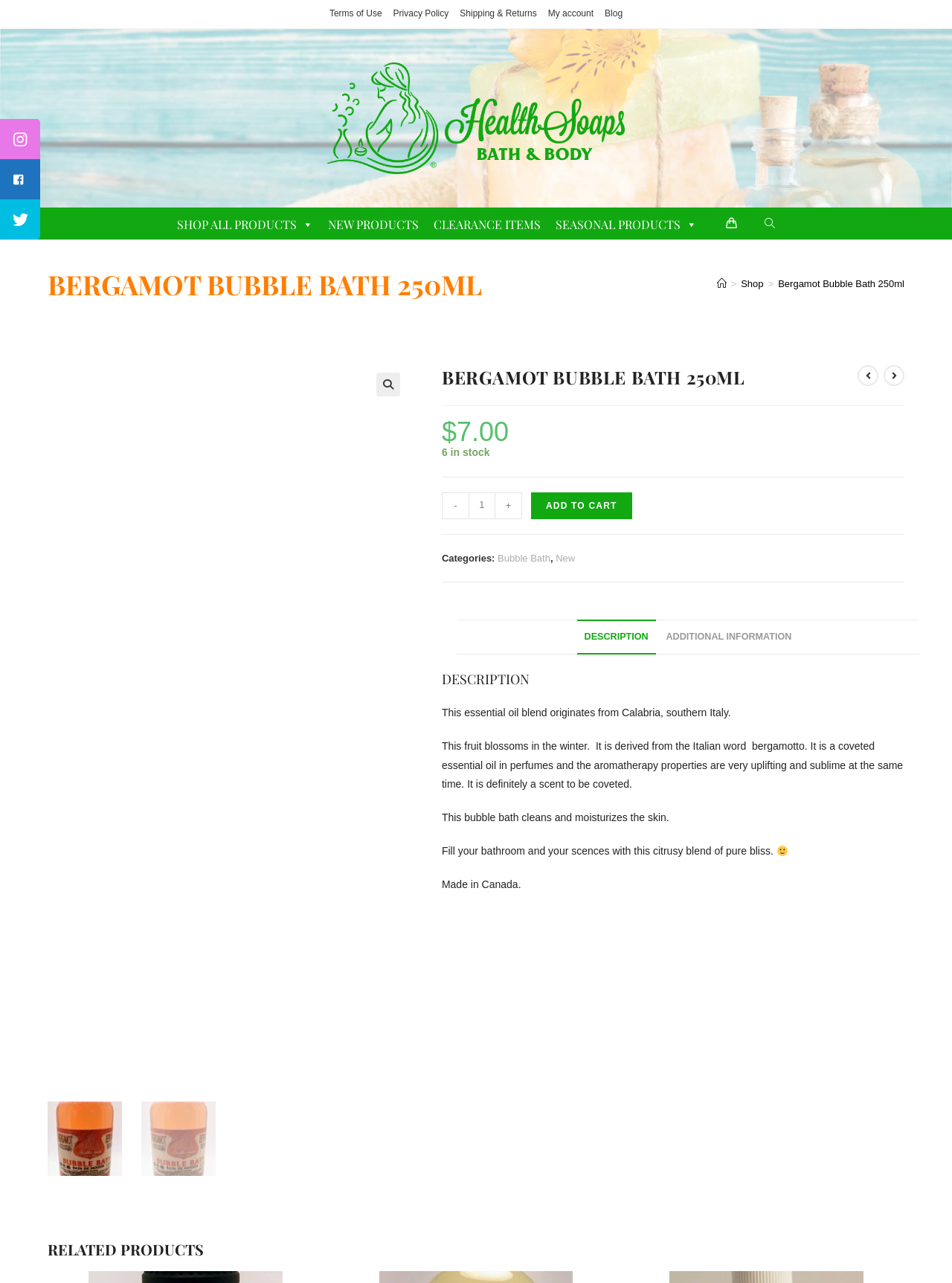Determine the coordinates of the bounding box for the clickable area needed to execute this instruction: "View previous product".

[0.901, 0.285, 0.923, 0.301]